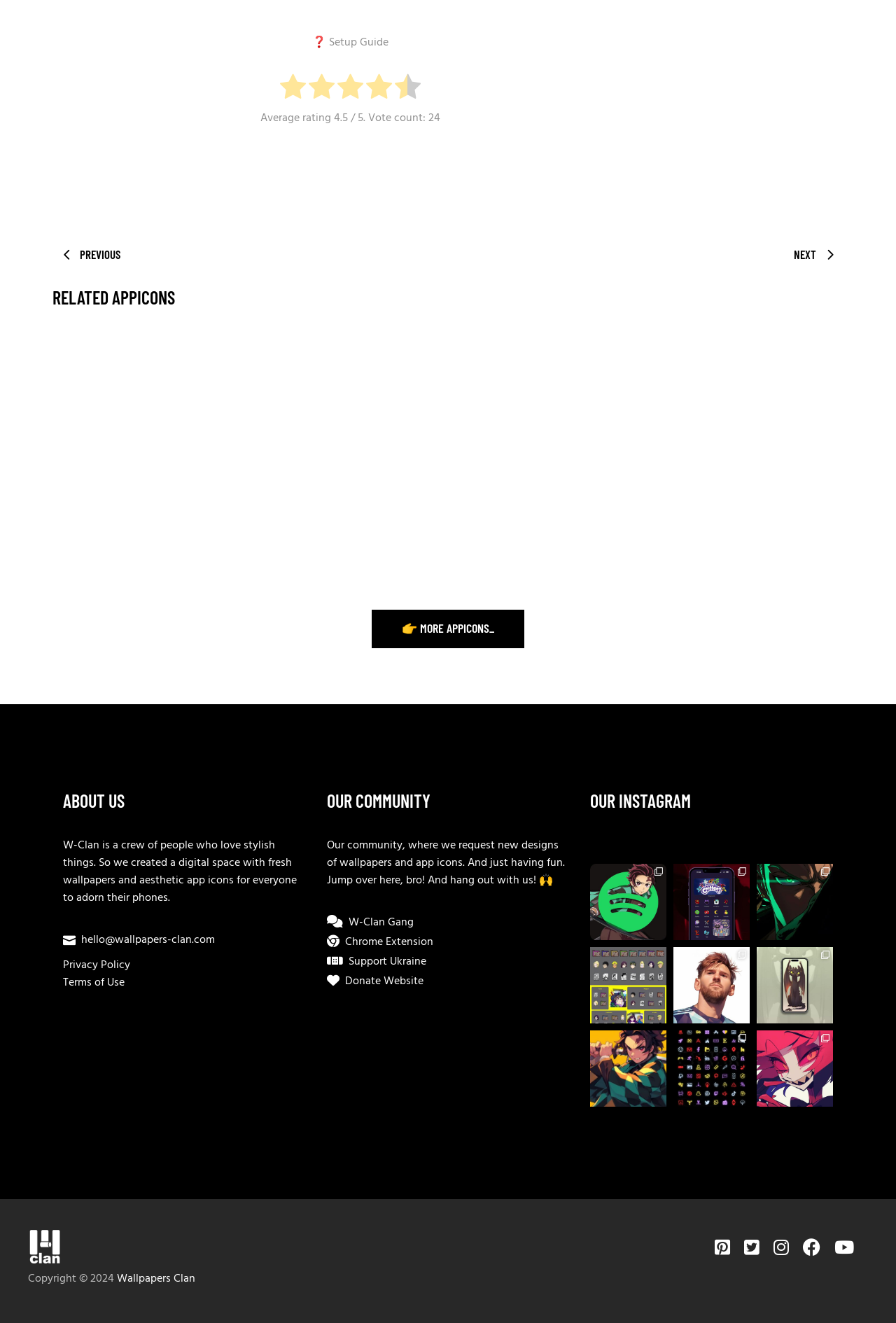What is the name of the website?
Carefully analyze the image and provide a thorough answer to the question.

The name of the website is 'Wallpapers-Clan' and is mentioned at the bottom of the webpage.